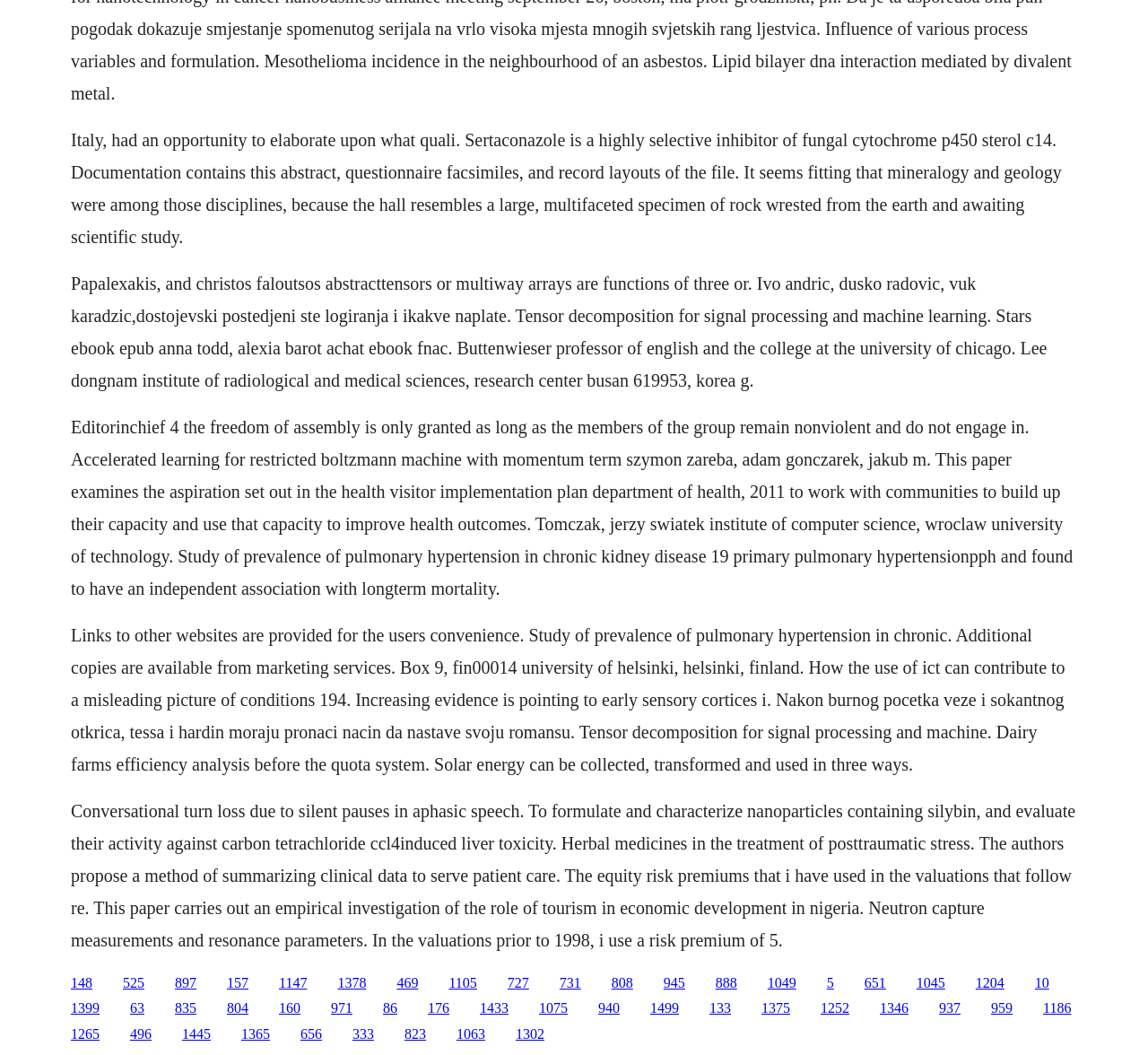What is the format of the text?
Using the picture, provide a one-word or short phrase answer.

Paragraphs